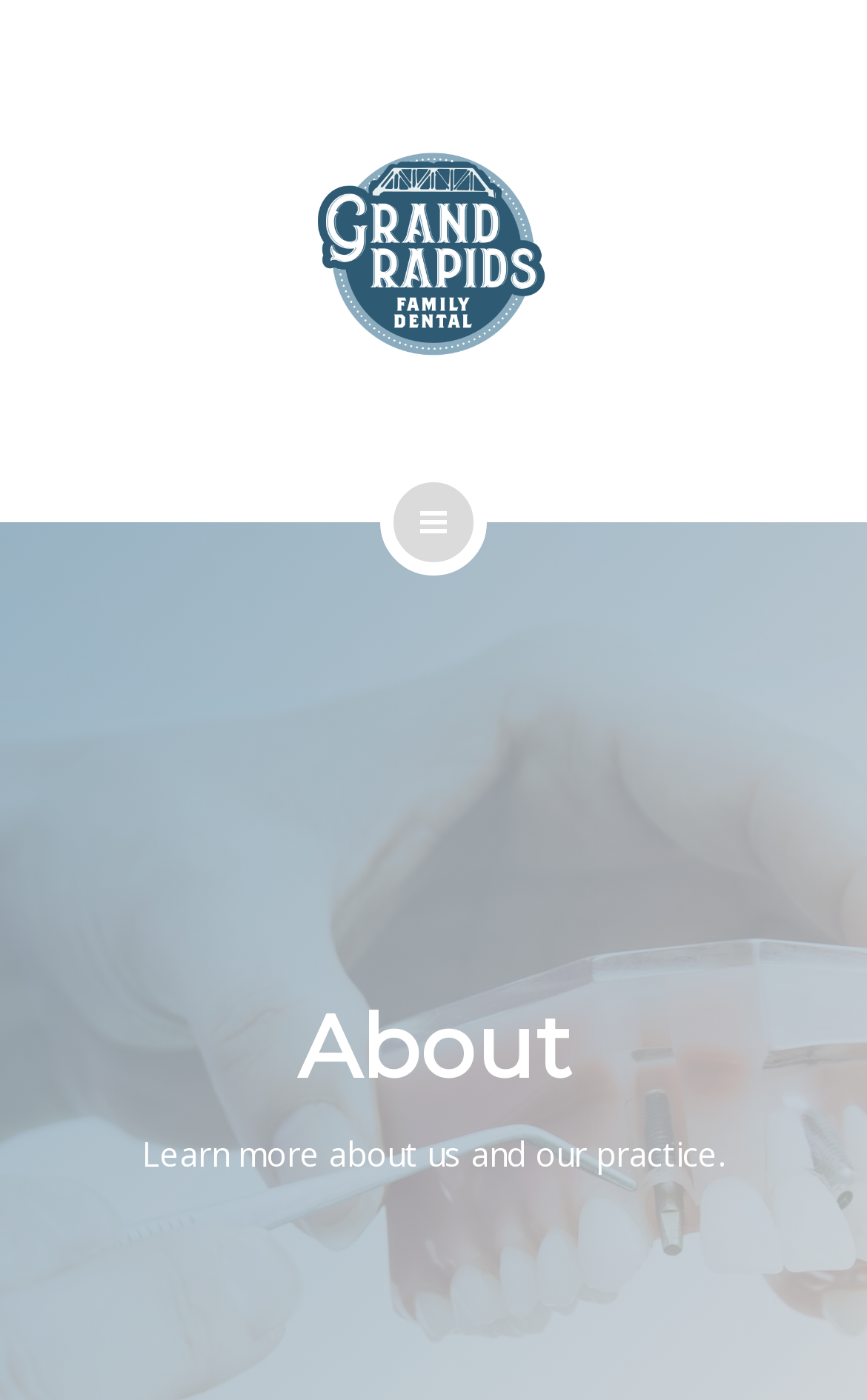Pinpoint the bounding box coordinates of the element that must be clicked to accomplish the following instruction: "Like this post". The coordinates should be in the format of four float numbers between 0 and 1, i.e., [left, top, right, bottom].

None